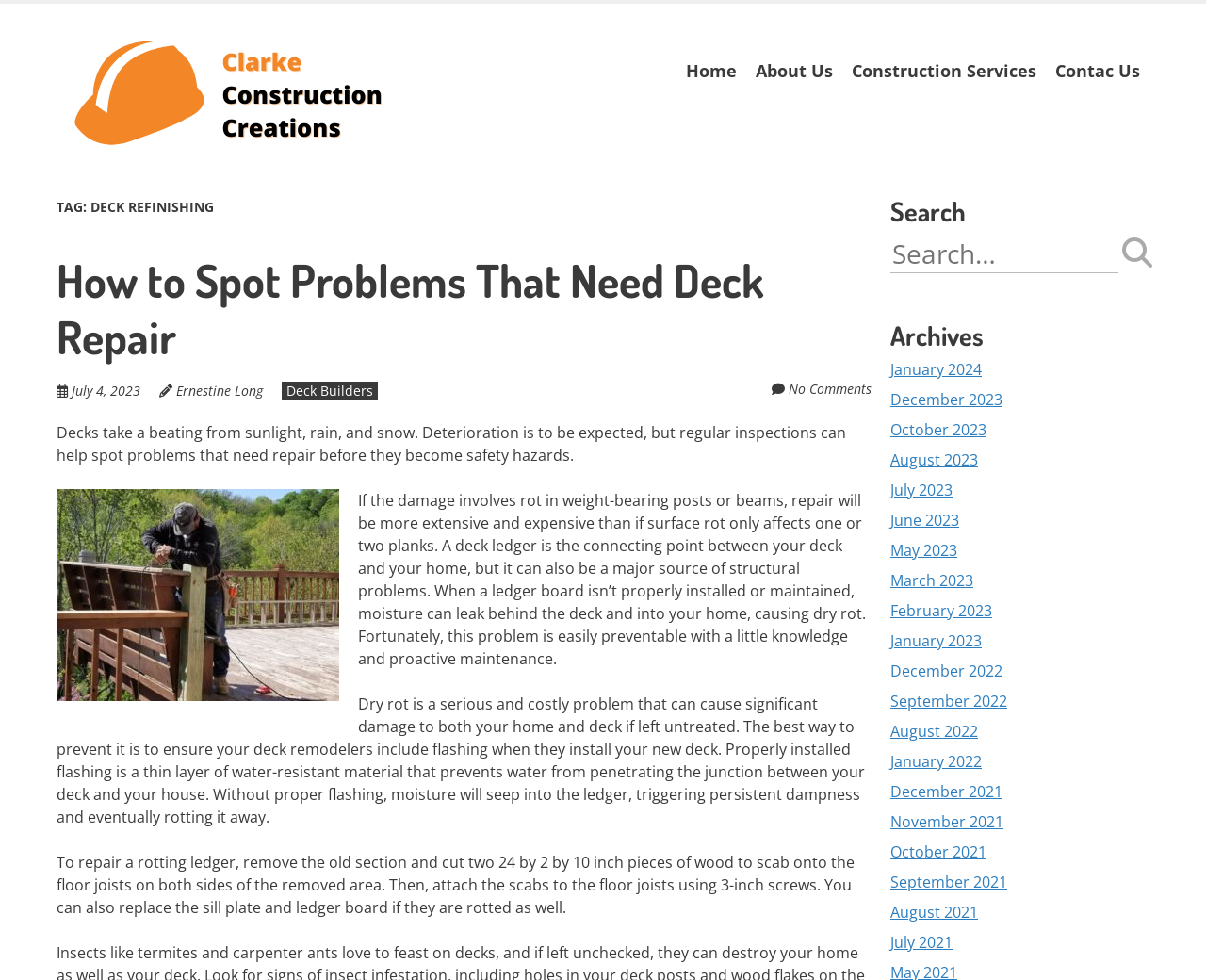Using the details in the image, give a detailed response to the question below:
What is the consequence of not repairing a rotting ledger?

If a rotting ledger is not repaired, it can cause dry rot and significant damage to both the deck and the house, as mentioned in the webpage. This can lead to costly repairs and even safety hazards.